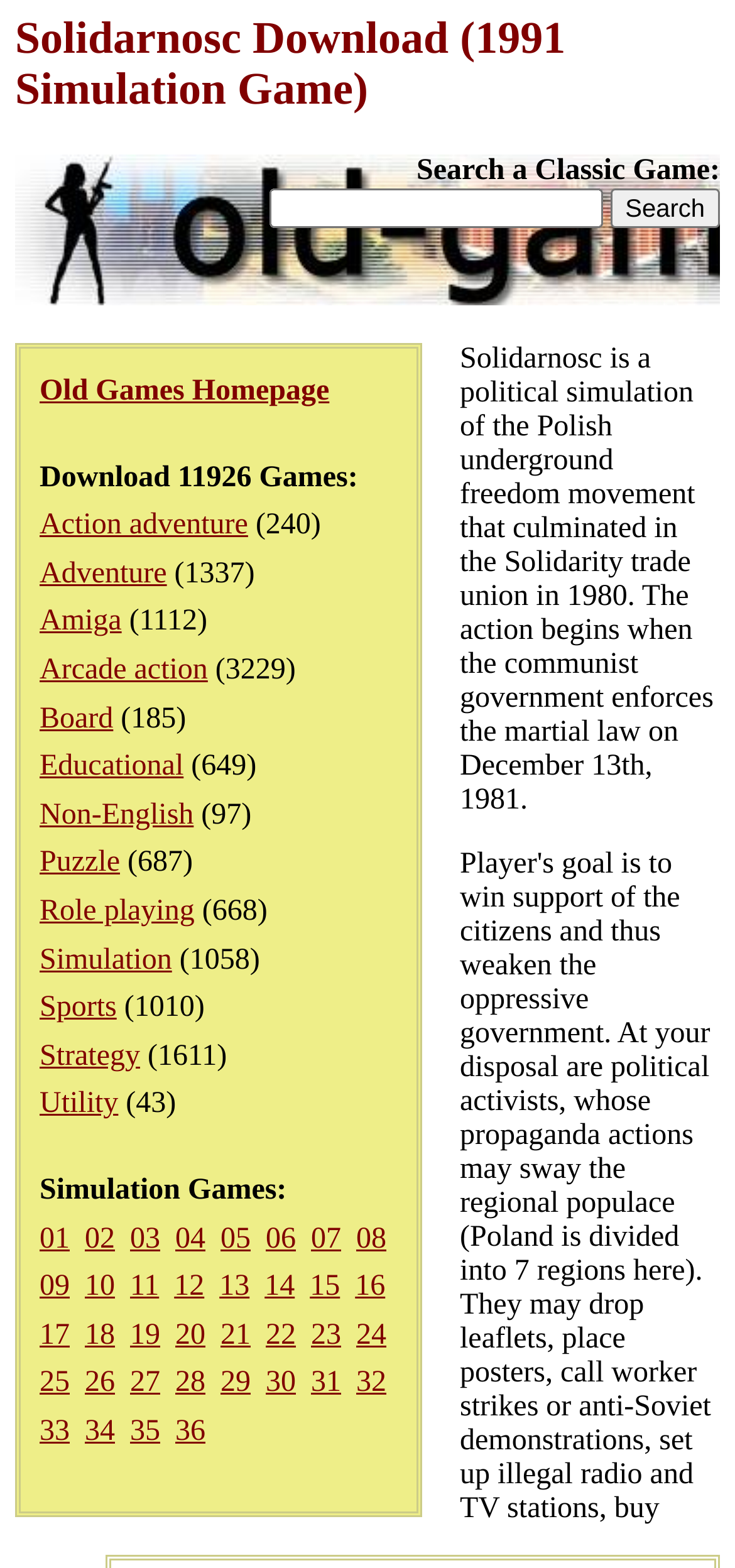Identify the main title of the webpage and generate its text content.

Solidarnosc Download (1991 Simulation Game)